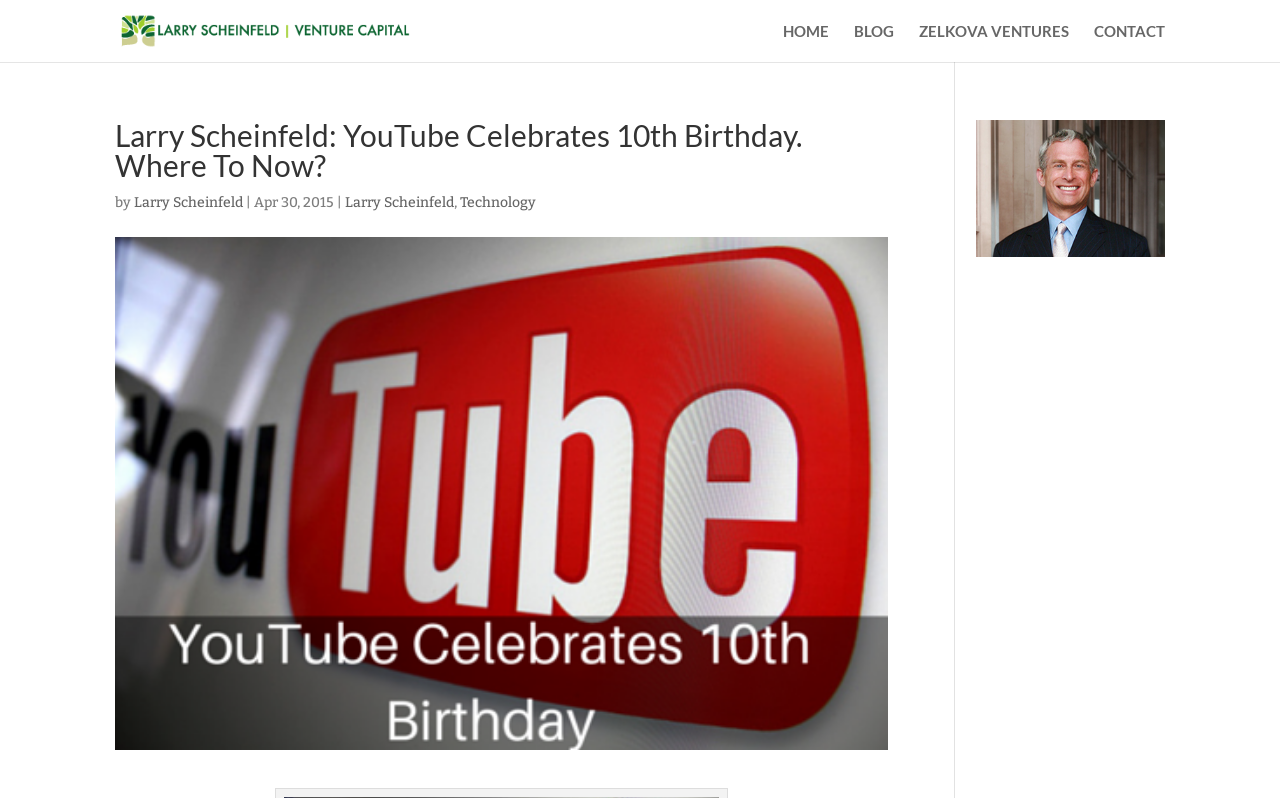Please locate and generate the primary heading on this webpage.

Larry Scheinfeld: YouTube Celebrates 10th Birthday. Where To Now?